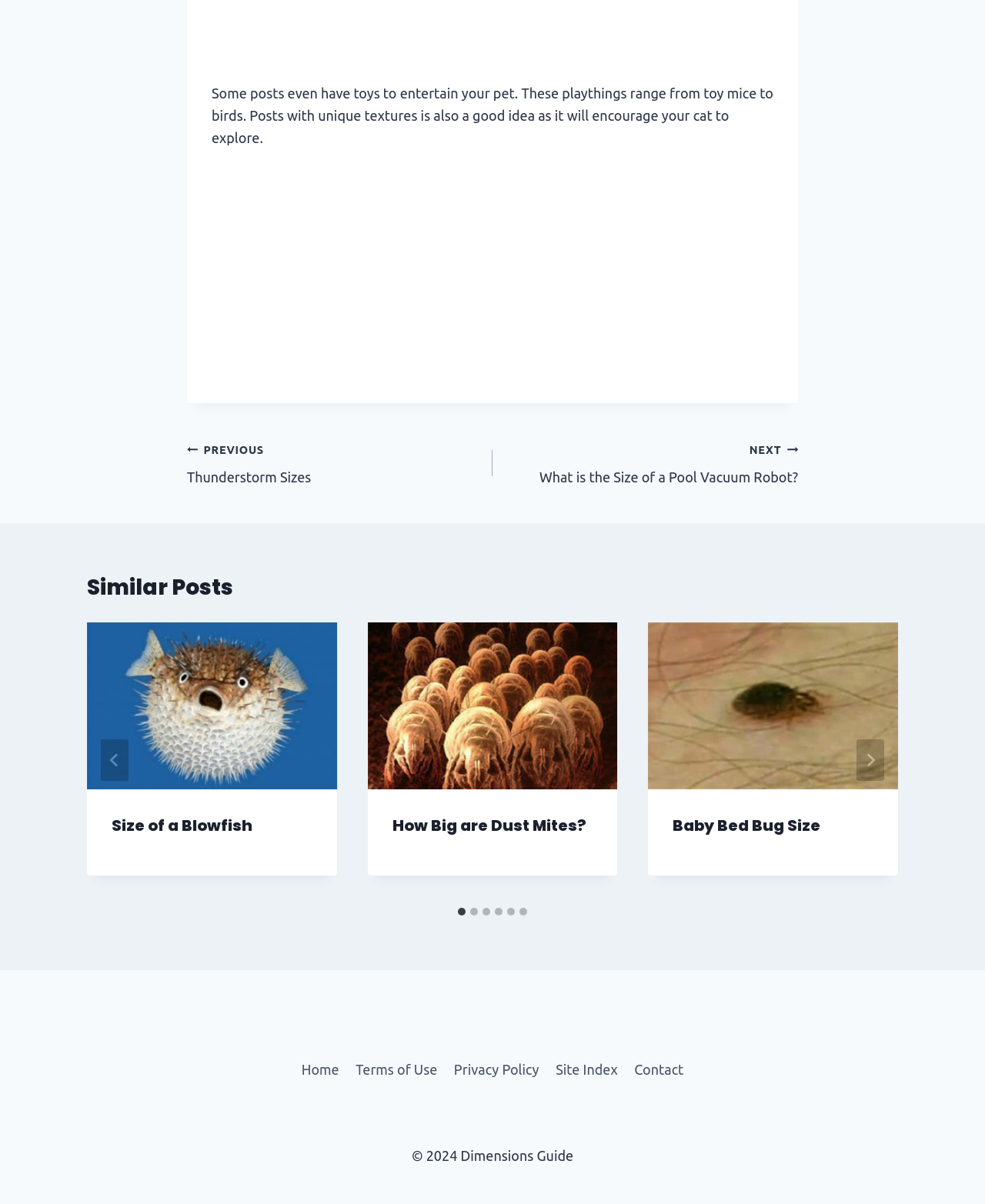What is the title of the first similar post?
Based on the image, provide your answer in one word or phrase.

Size of a Blowfish